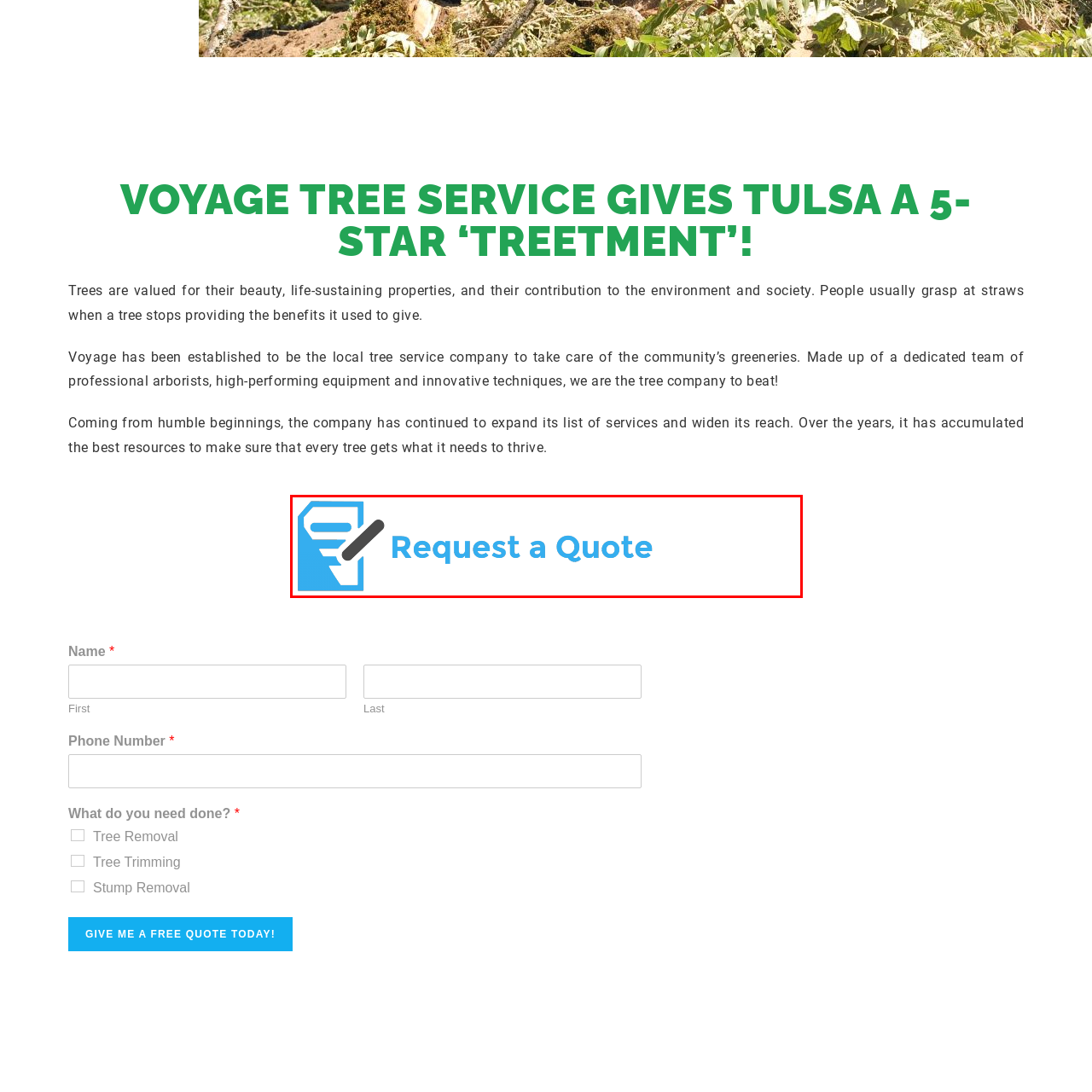Craft a comprehensive description of the image located inside the red boundary.

The image features a clearly labeled prompt inviting users to "Request a Quote." It employs a modern design with a bold, blue text that stands out against a light background, ensuring easy visibility. Accompanying the text is an illustration of a notepad or document with a pen, symbolizing the process of noting down information or making inquiries. This visual serves to communicate the efficiency and professionalism of the service, which is primarily focused on connecting users with tree care professionals through an easy and accessible quotation process. This call to action aligns seamlessly with the nearby content discussing the value of trees and the services provided by the local tree service company, emphasizing community care and environmental benefits.